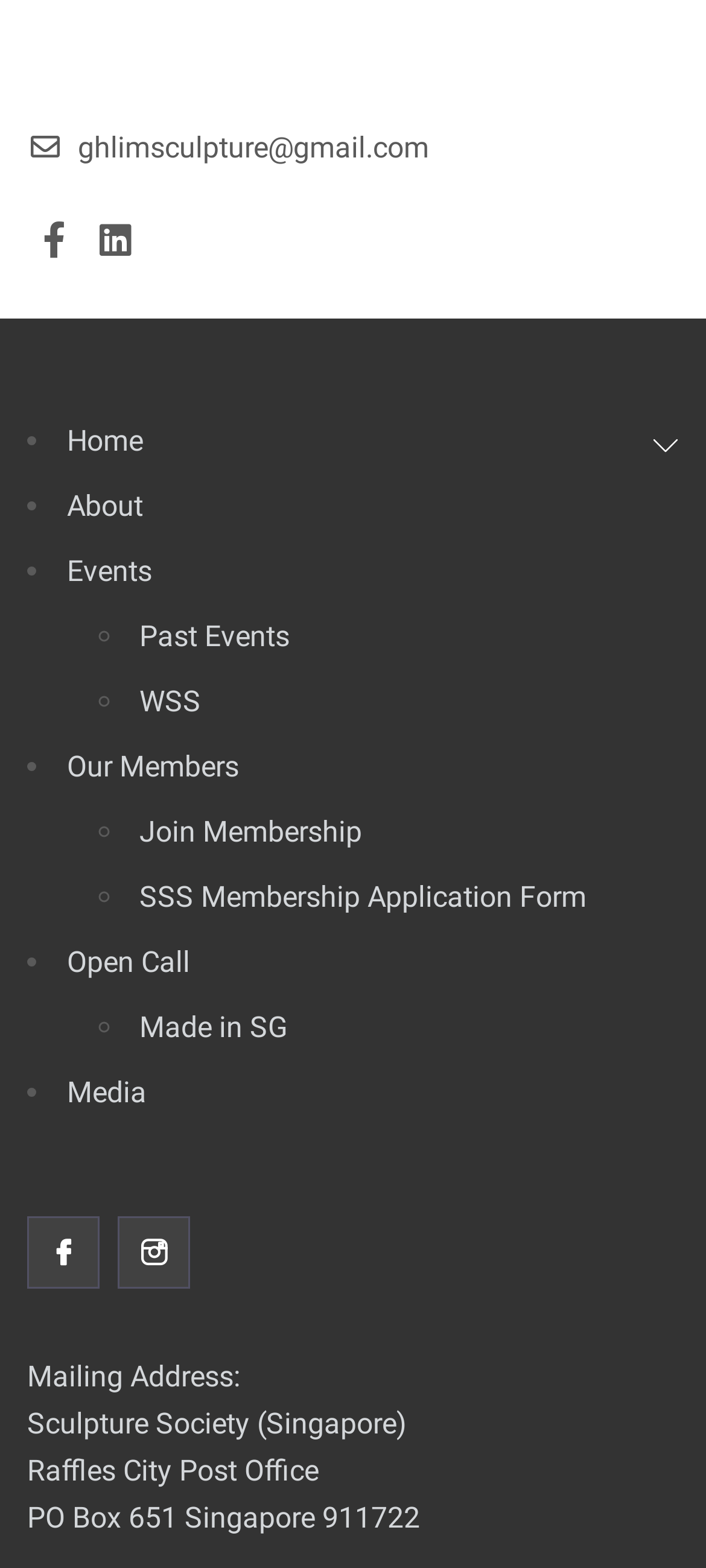Show the bounding box coordinates of the element that should be clicked to complete the task: "Go to Home page".

[0.095, 0.261, 0.203, 0.302]